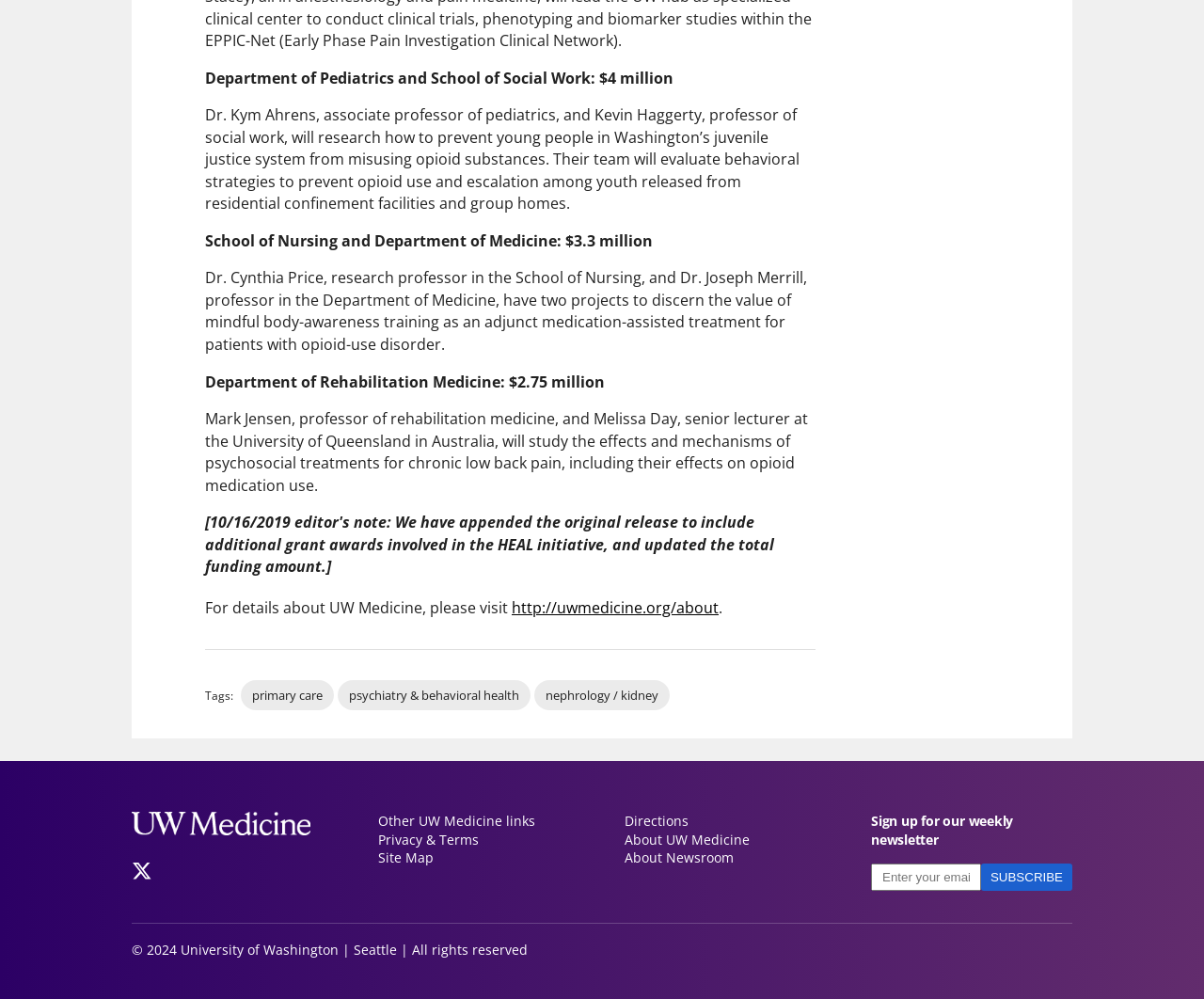What is the purpose of the link 'http://uwmedicine.org/about'?
Please provide a comprehensive answer based on the information in the image.

The link 'http://uwmedicine.org/about' is provided on the webpage with the text 'For details about UW Medicine, please visit', indicating that it leads to a webpage with more information about UW Medicine.